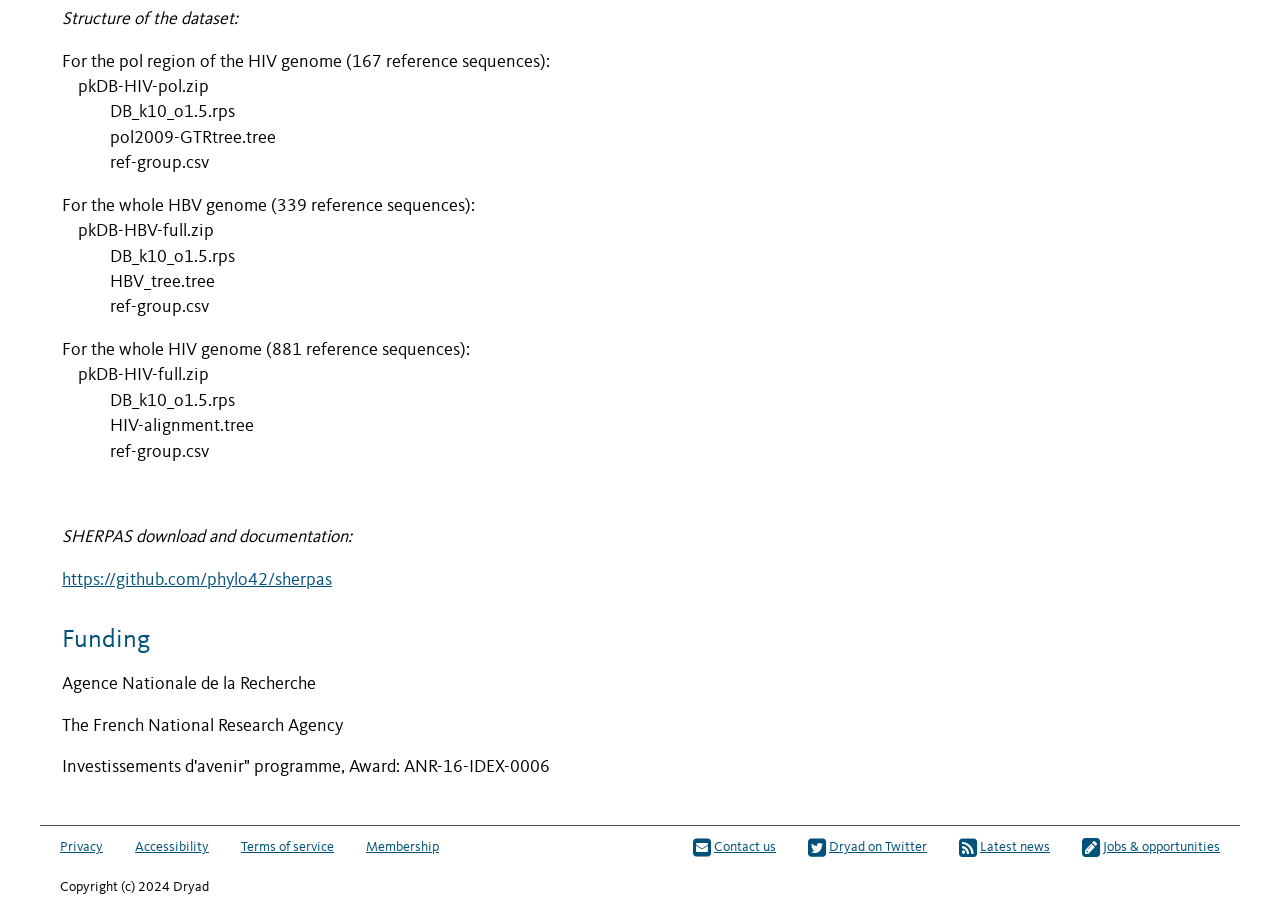Please determine the bounding box coordinates for the element that should be clicked to follow these instructions: "check Funding".

[0.048, 0.681, 0.634, 0.716]